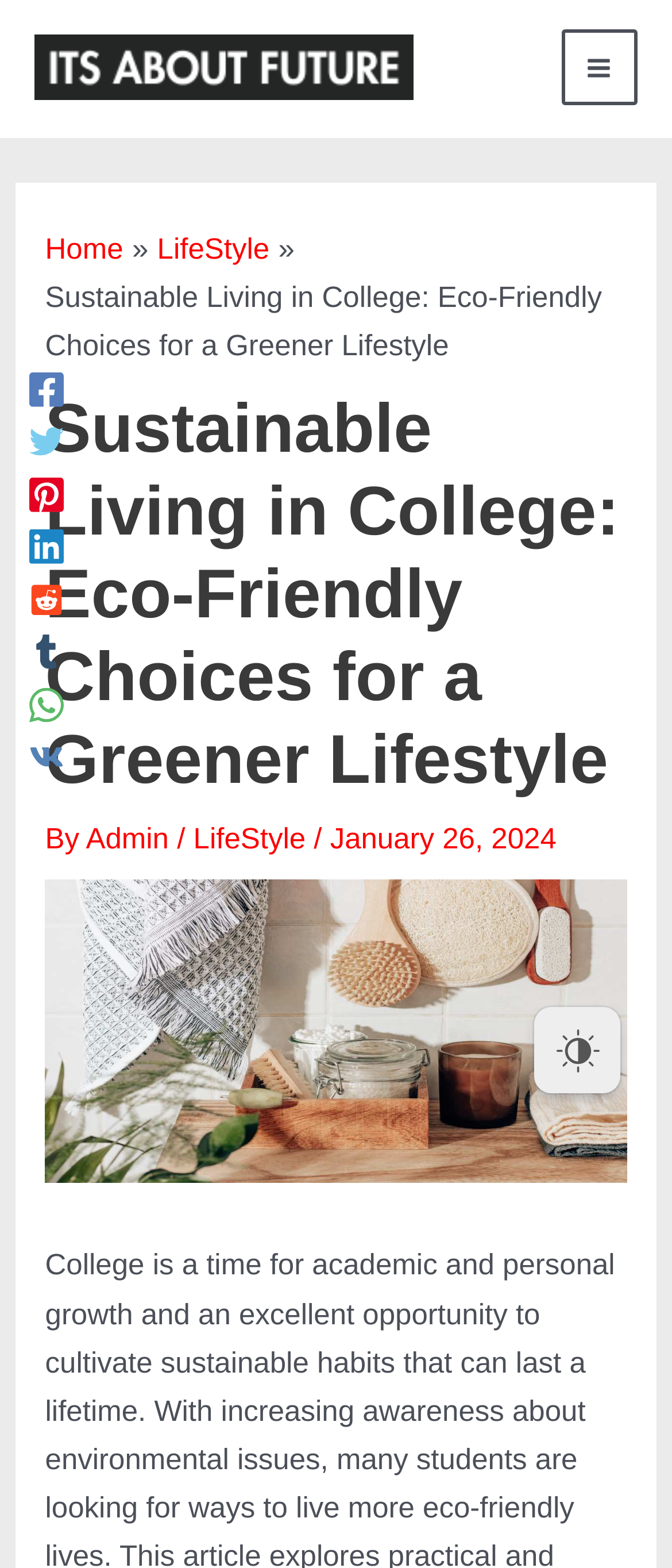Determine and generate the text content of the webpage's headline.

Sustainable Living in College: Eco-Friendly Choices for a Greener Lifestyle